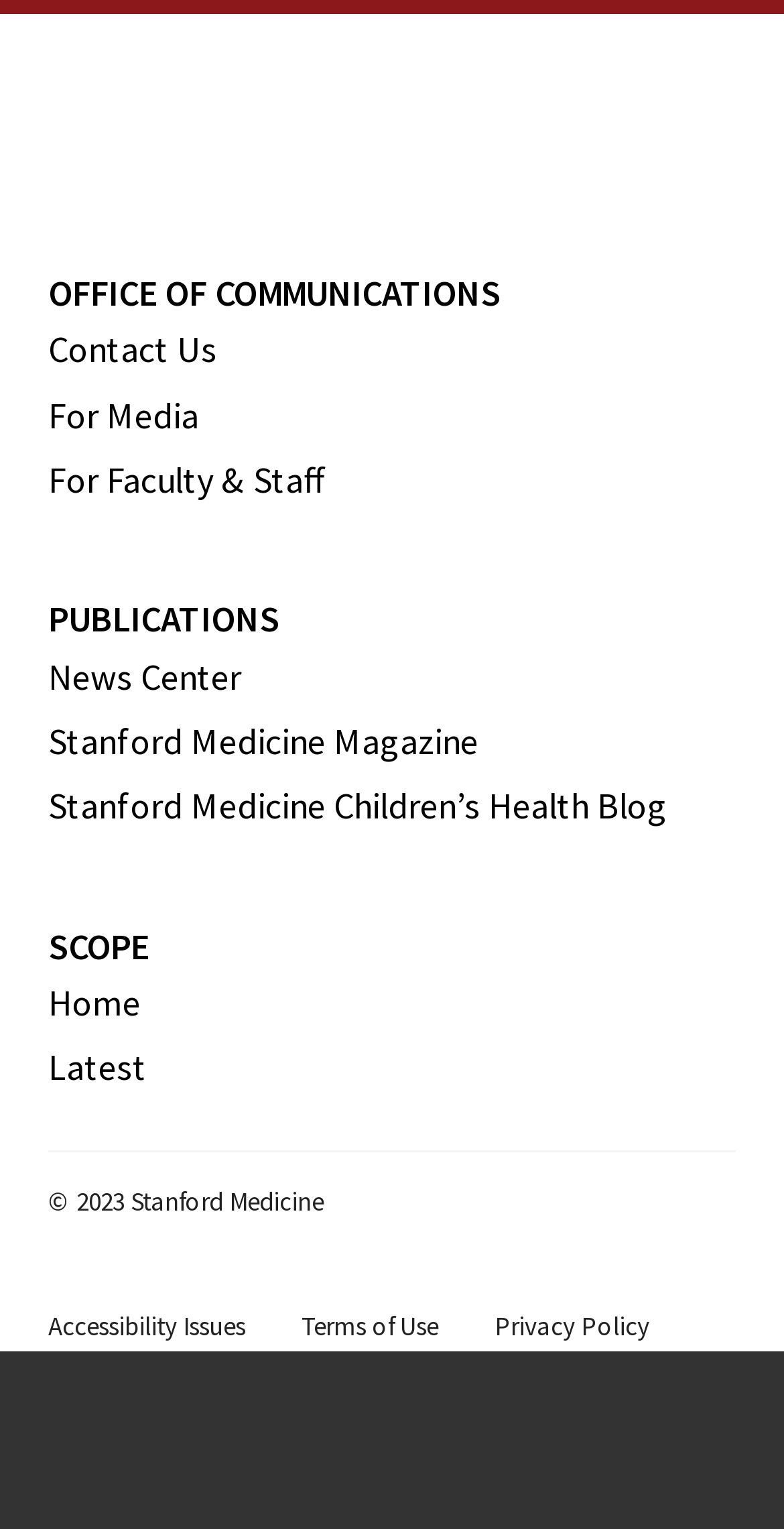What are the categories of publications?
Could you answer the question in a detailed manner, providing as much information as possible?

The answer can be found by looking at the links under the 'PUBLICATIONS' heading, which are 'News Center', 'Stanford Medicine Magazine', and 'Stanford Medicine Children’s Health Blog'.